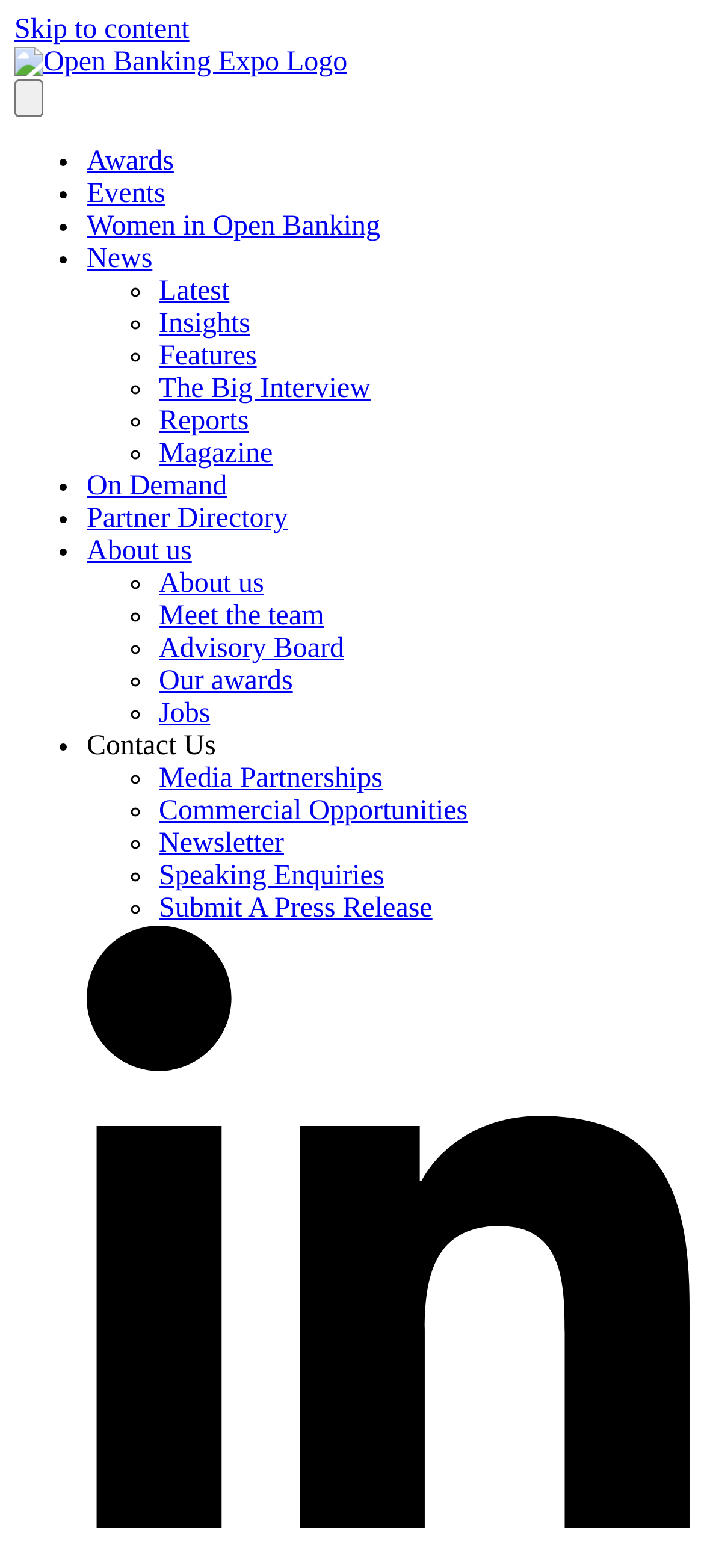Pinpoint the bounding box coordinates for the area that should be clicked to perform the following instruction: "Search for something".

None